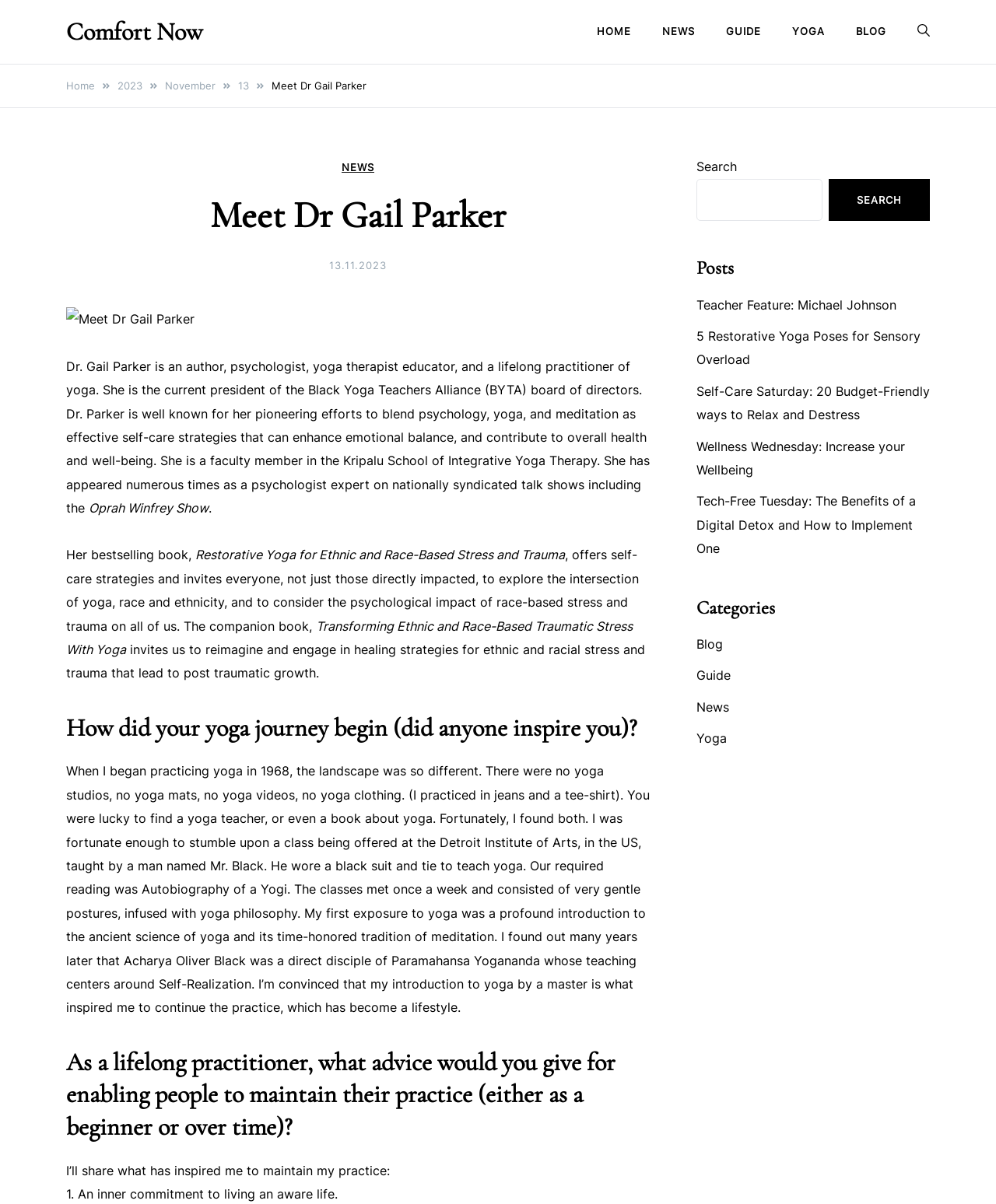Find the bounding box coordinates of the area to click in order to follow the instruction: "Search for something".

[0.699, 0.148, 0.826, 0.184]